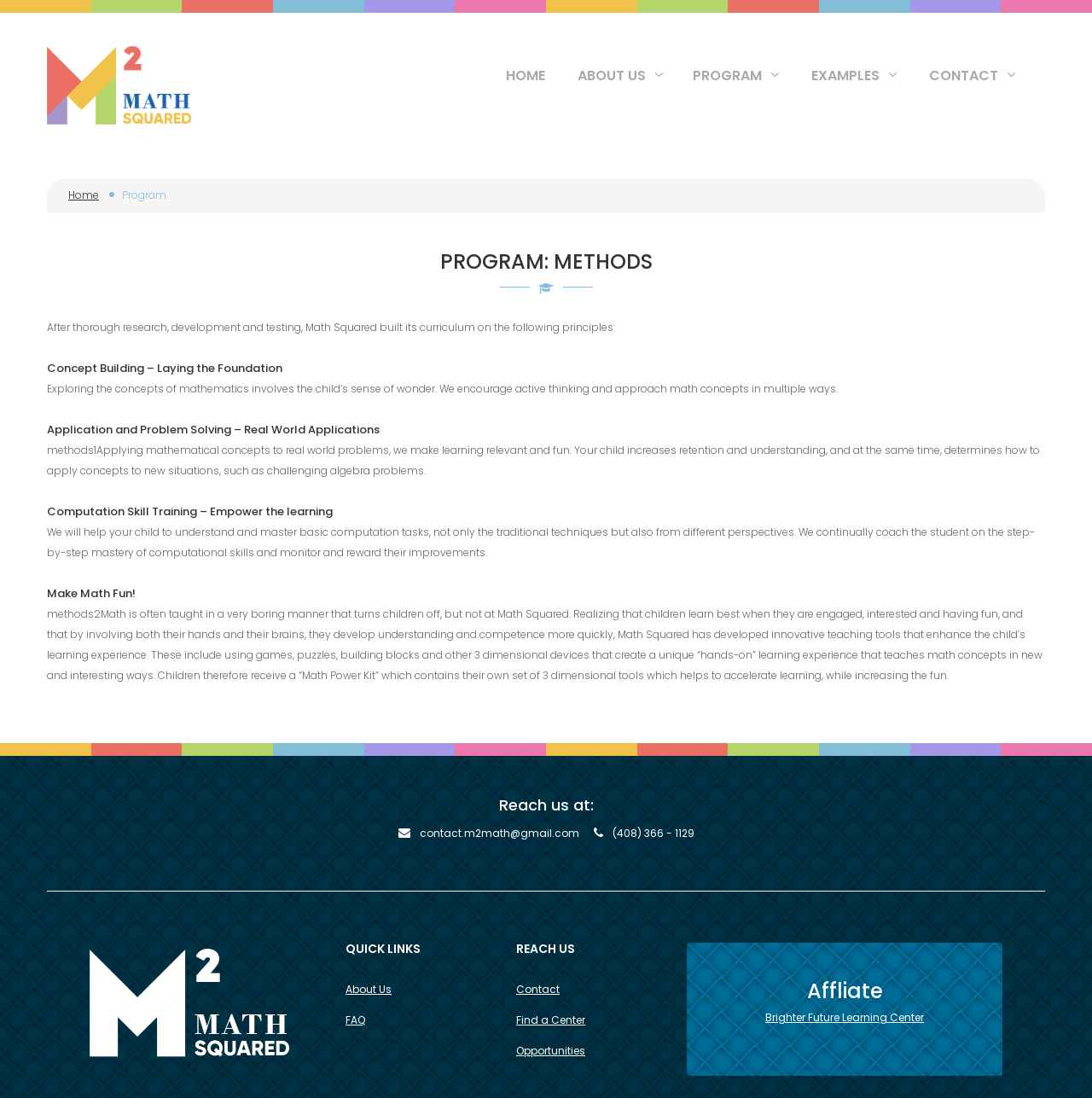Please answer the following query using a single word or phrase: 
What is the name of the program?

Math Squared